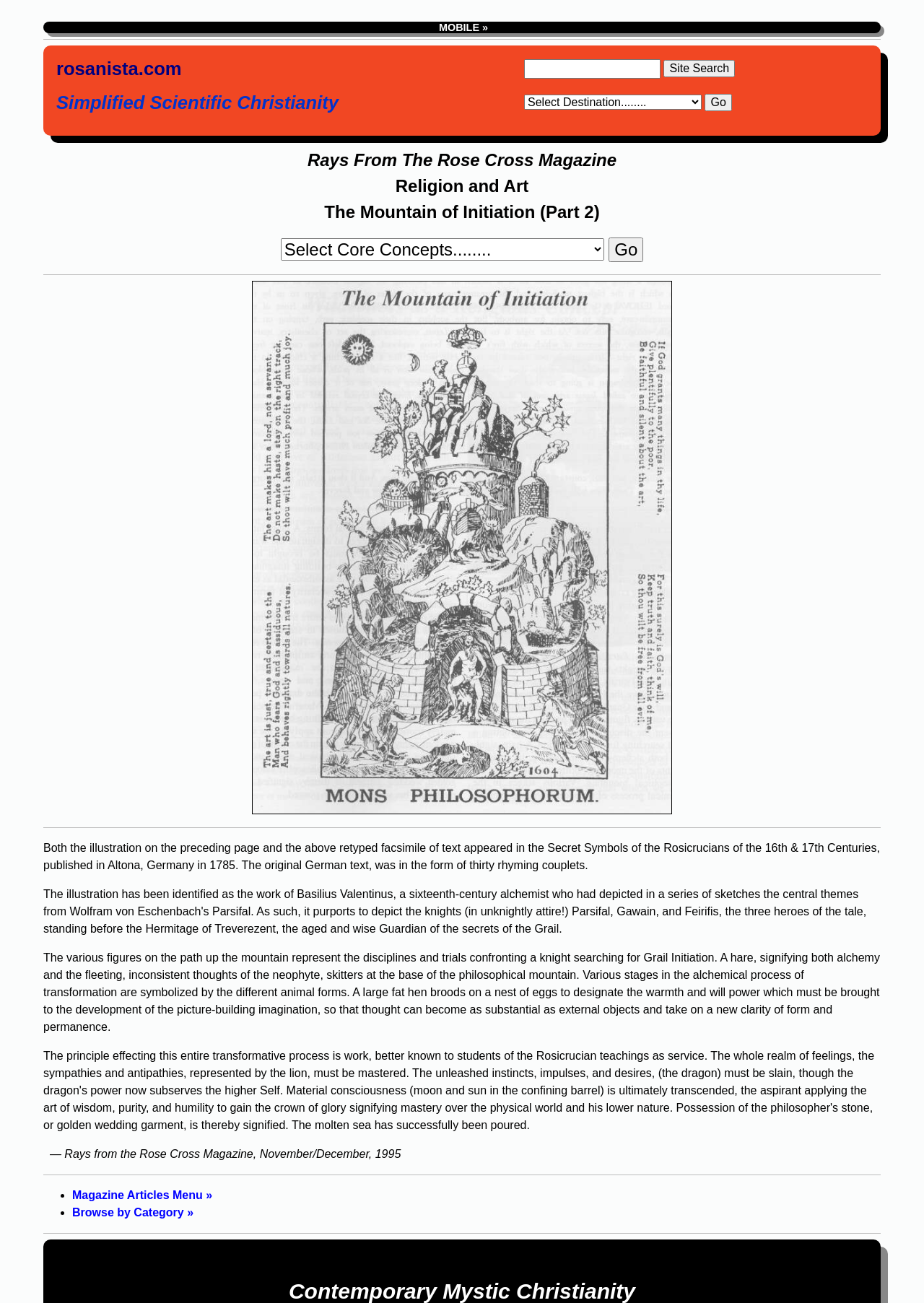Reply to the question with a brief word or phrase: What is the title of the magazine article?

The Mountain of Initiation (Part 2)